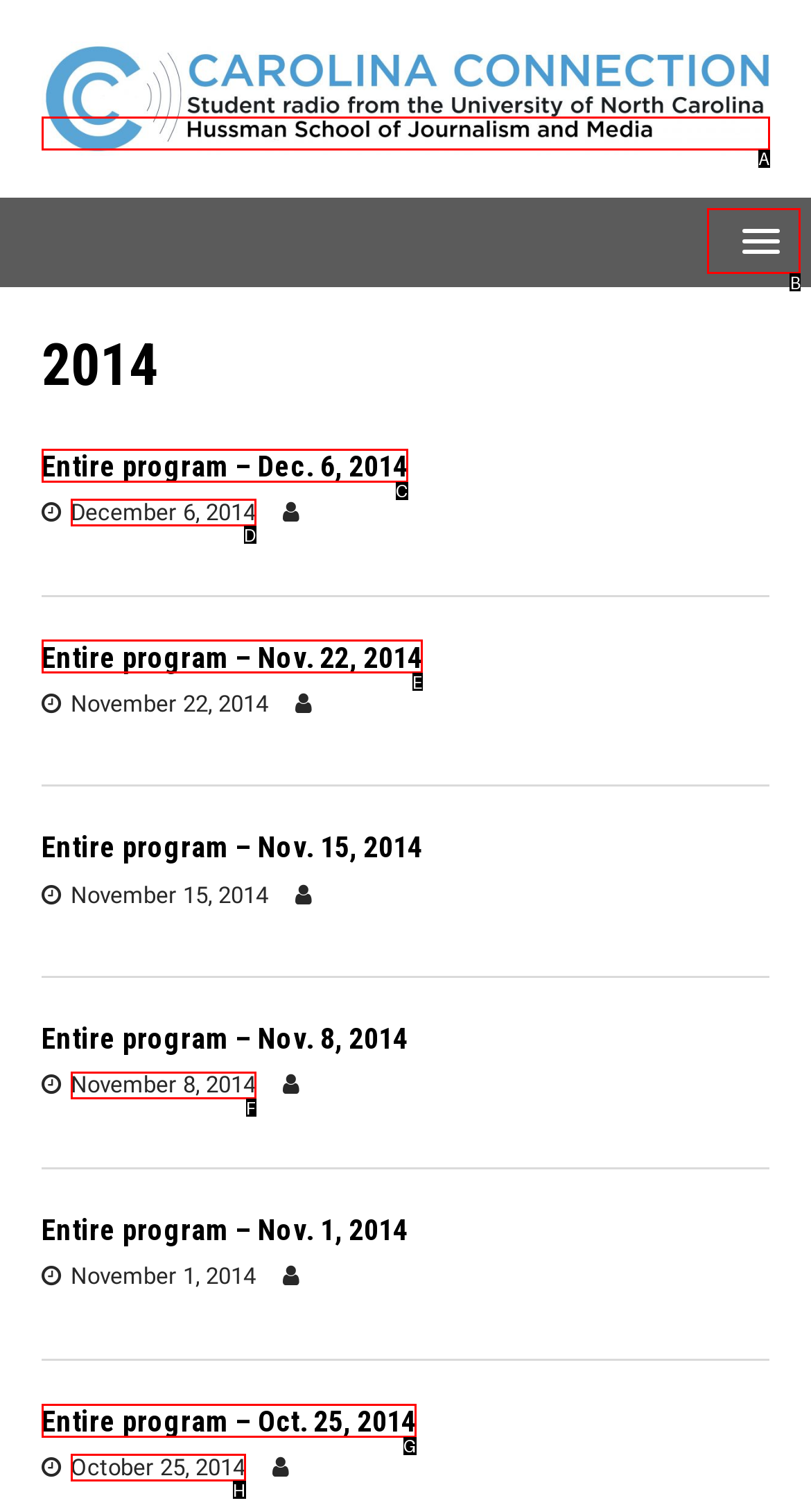Point out the letter of the HTML element you should click on to execute the task: Open the menu
Reply with the letter from the given options.

B